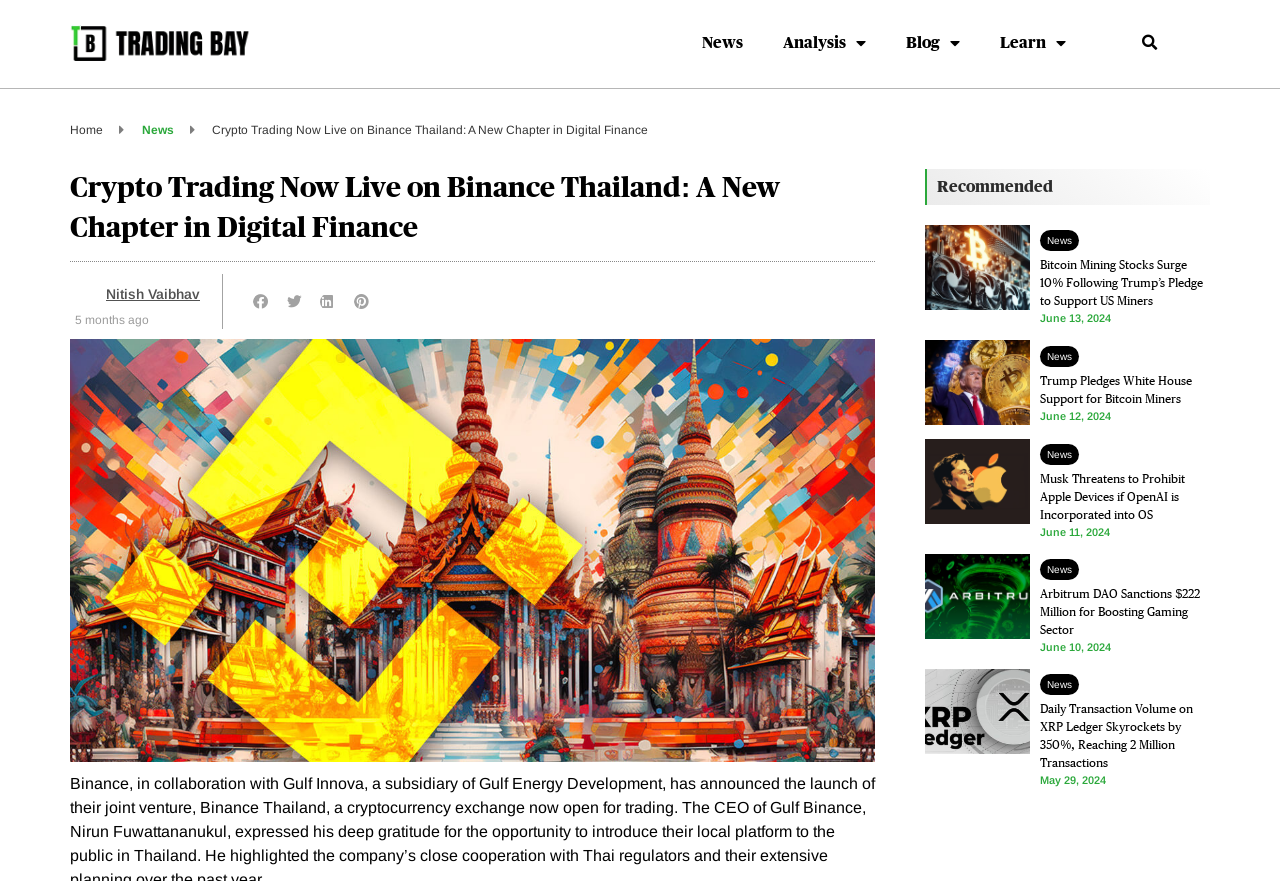Determine the bounding box coordinates for the UI element with the following description: "parent_node: News". The coordinates should be four float numbers between 0 and 1, represented as [left, top, right, bottom].

[0.723, 0.255, 0.805, 0.37]